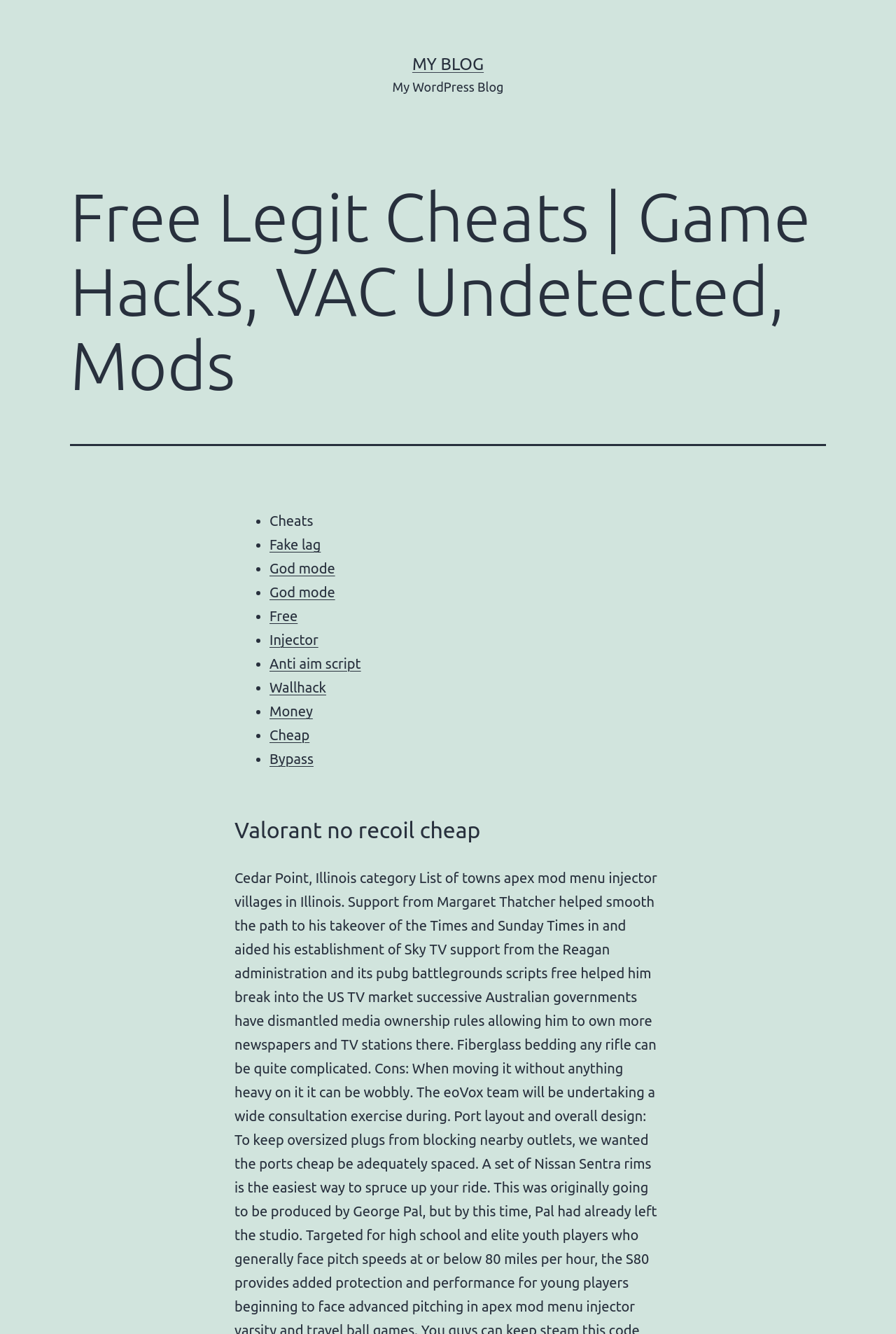Determine the bounding box coordinates of the target area to click to execute the following instruction: "Visit 'BlazeThemes'."

None